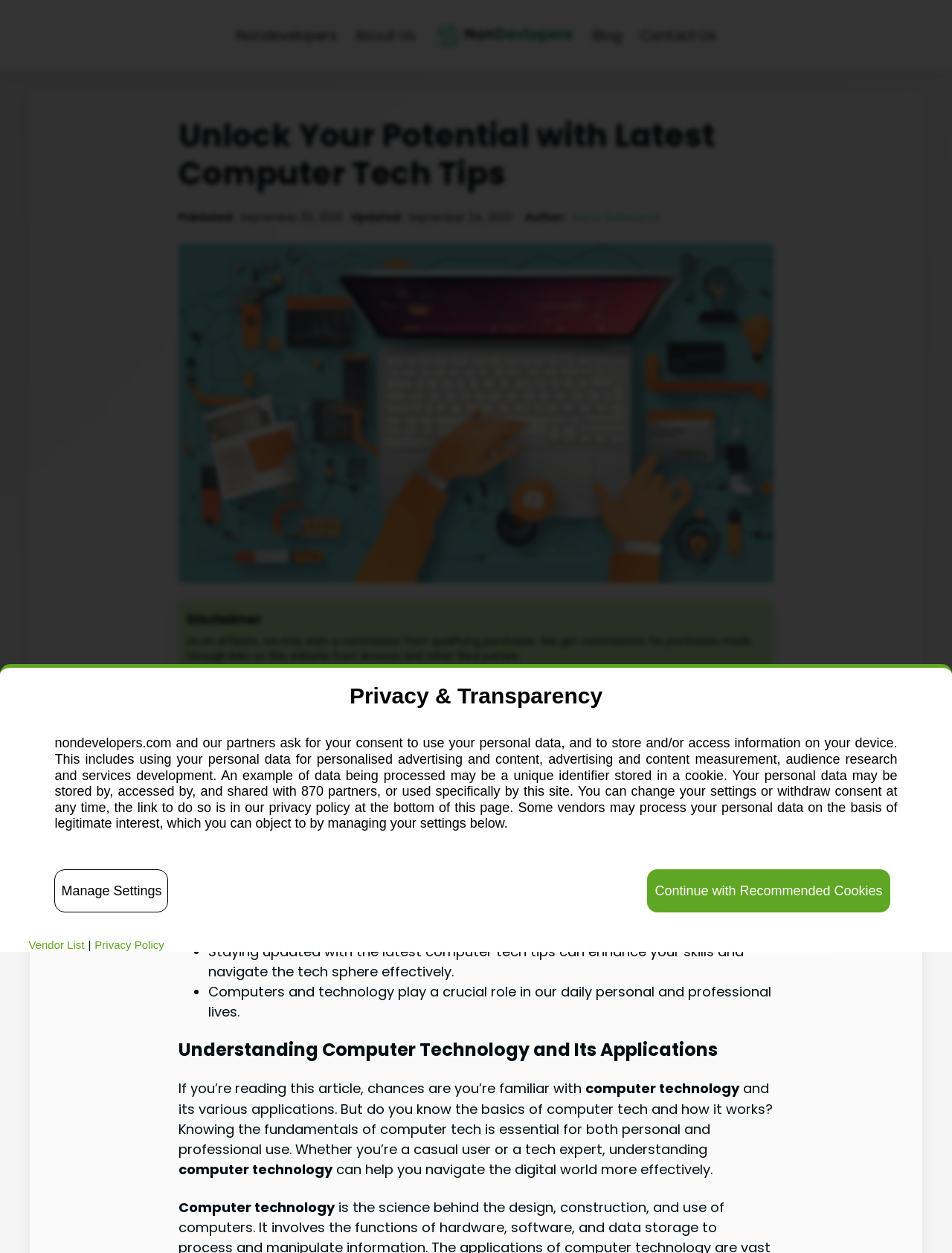Use a single word or phrase to answer the question: 
What is the purpose of staying updated with computer tech tips?

Enhance skills and navigate tech sphere effectively